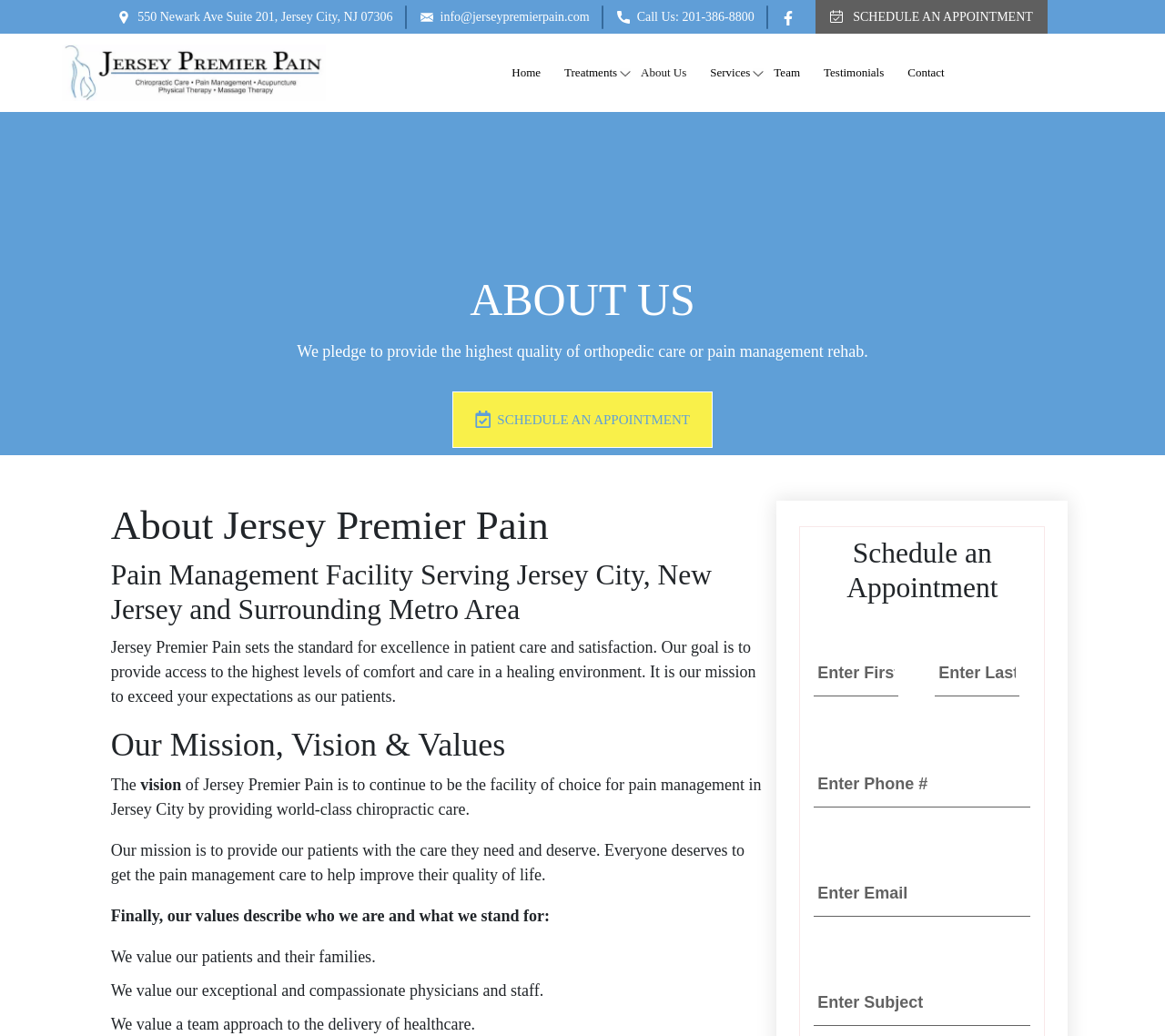How many navigation links are there?
Please use the visual content to give a single word or phrase answer.

7